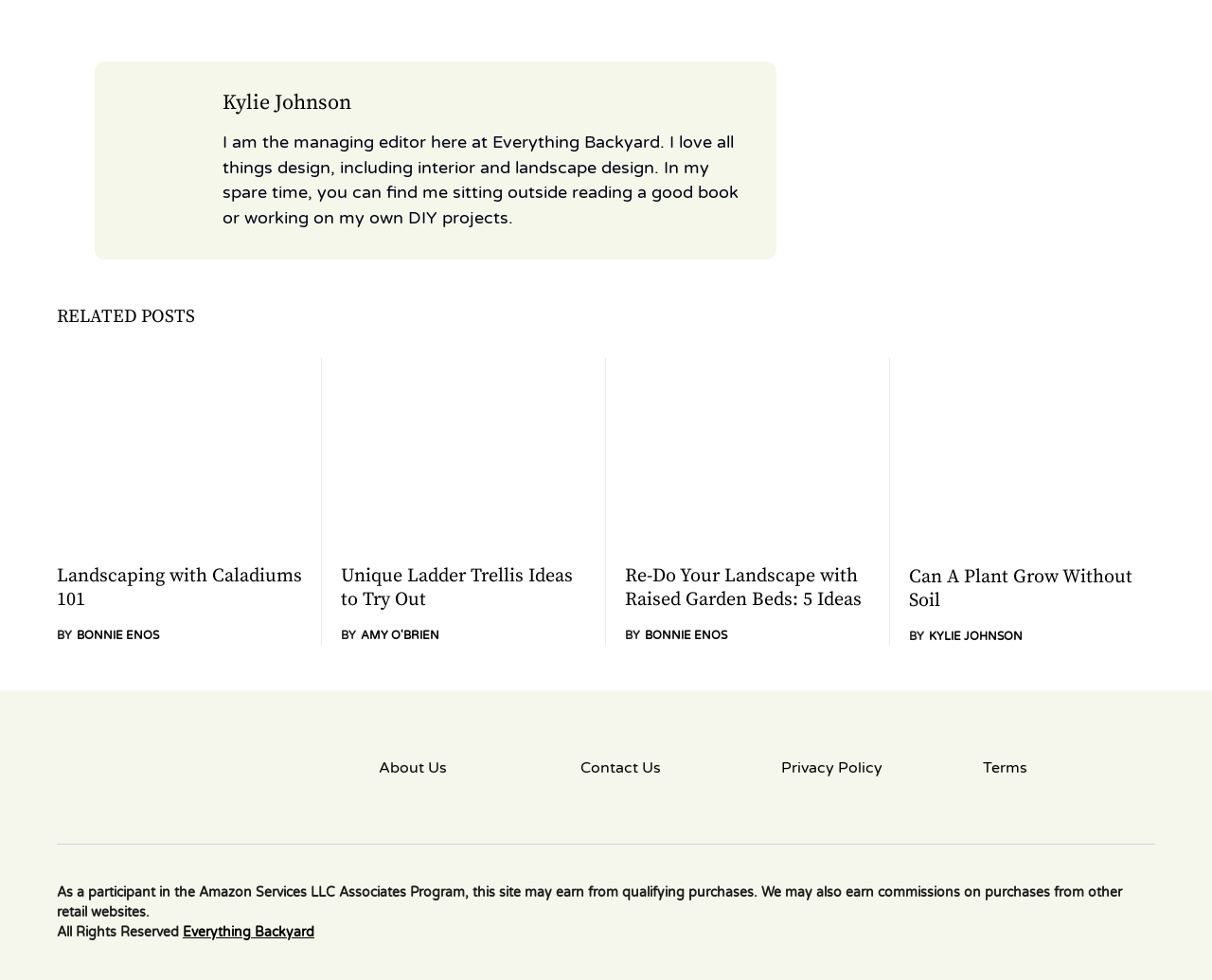Please specify the bounding box coordinates of the area that should be clicked to accomplish the following instruction: "Visit the About Us page". The coordinates should consist of four float numbers between 0 and 1, i.e., [left, top, right, bottom].

[0.312, 0.772, 0.455, 0.795]